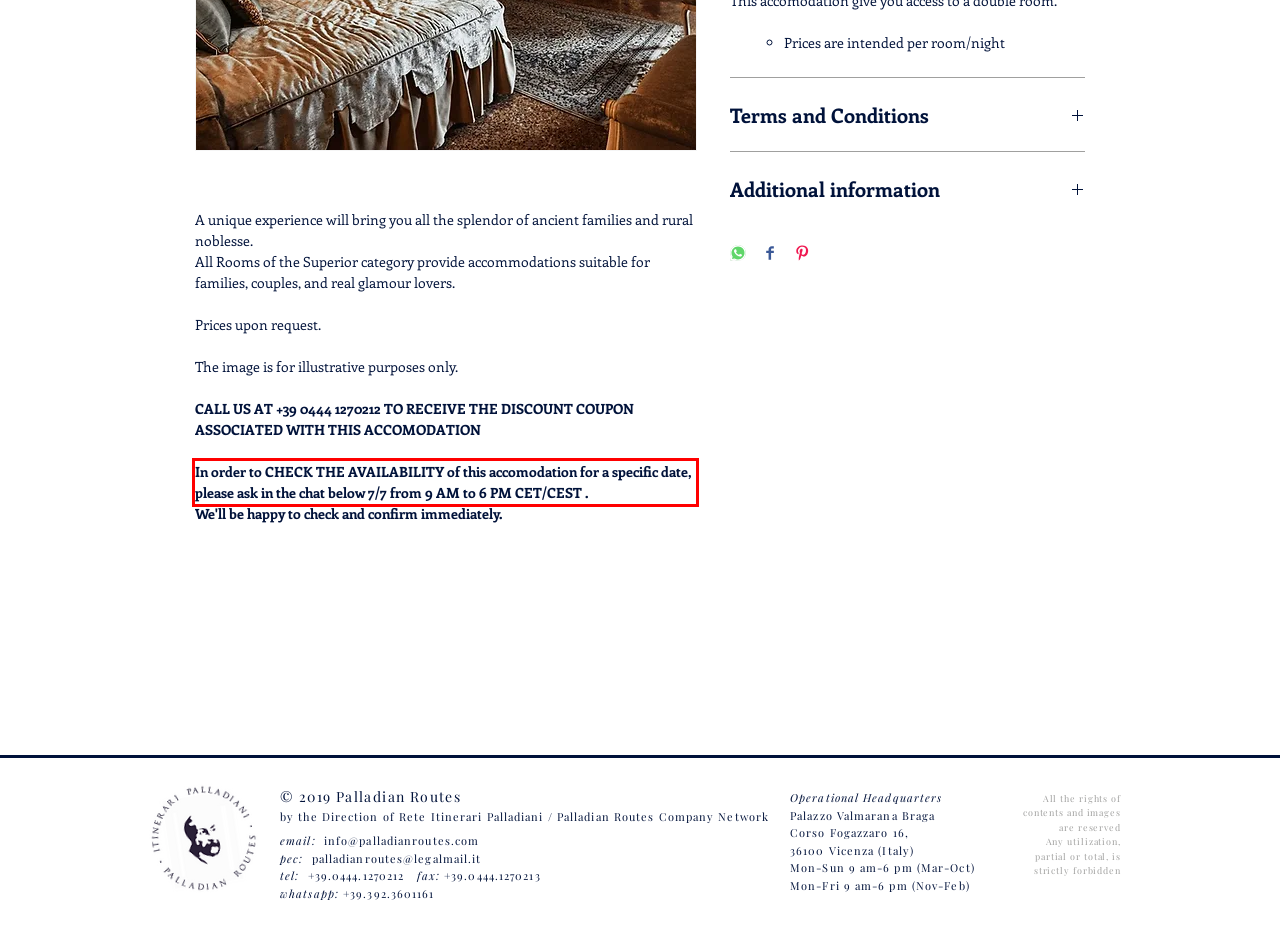Please examine the screenshot of the webpage and read the text present within the red rectangle bounding box.

In order to CHECK THE AVAILABILITY of this accomodation for a specific date, please ask in the chat below 7/7 from 9 AM to 6 PM CET/CEST .